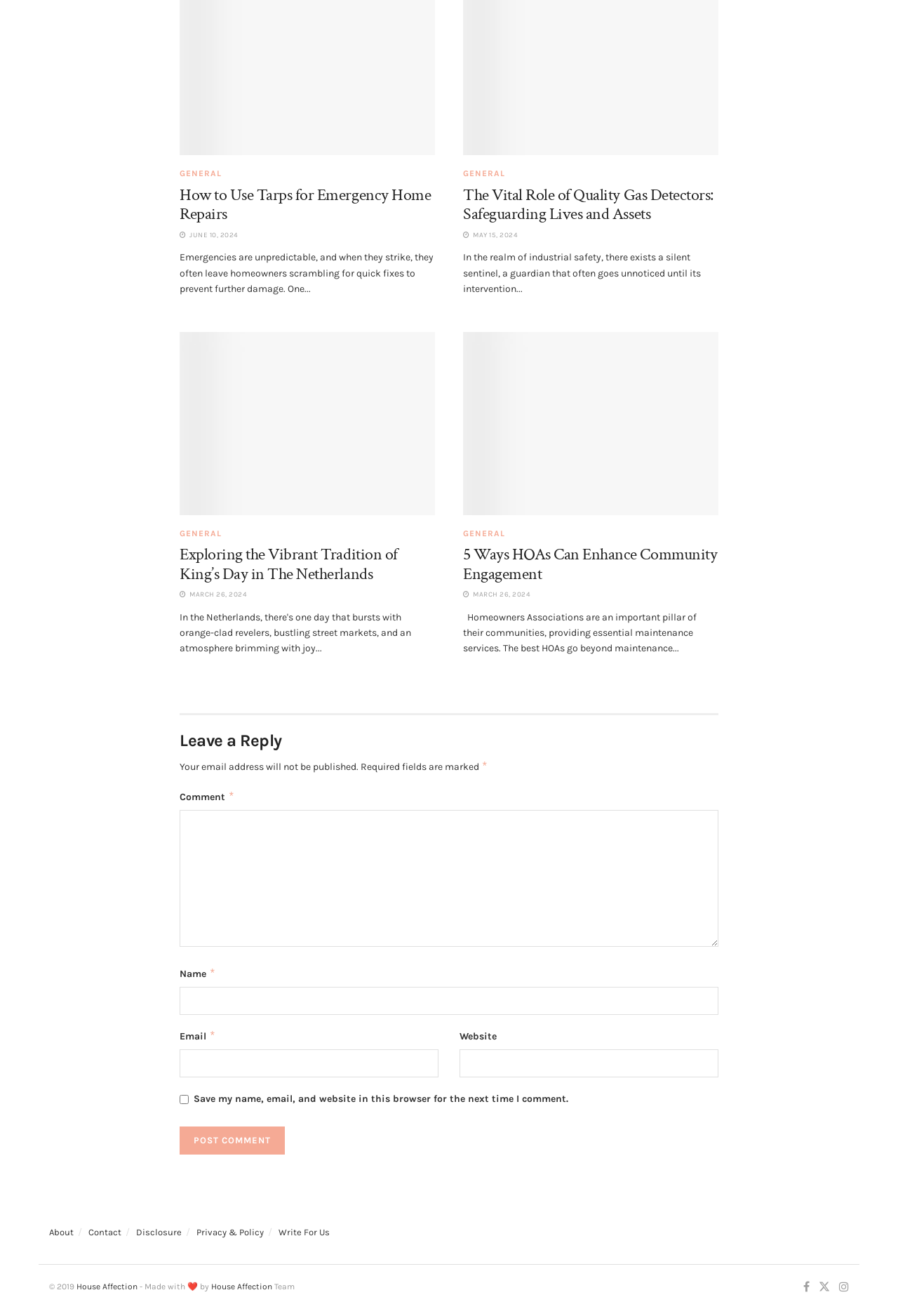Respond with a single word or phrase:
What is the function of the button 'Post Comment'?

To submit a comment